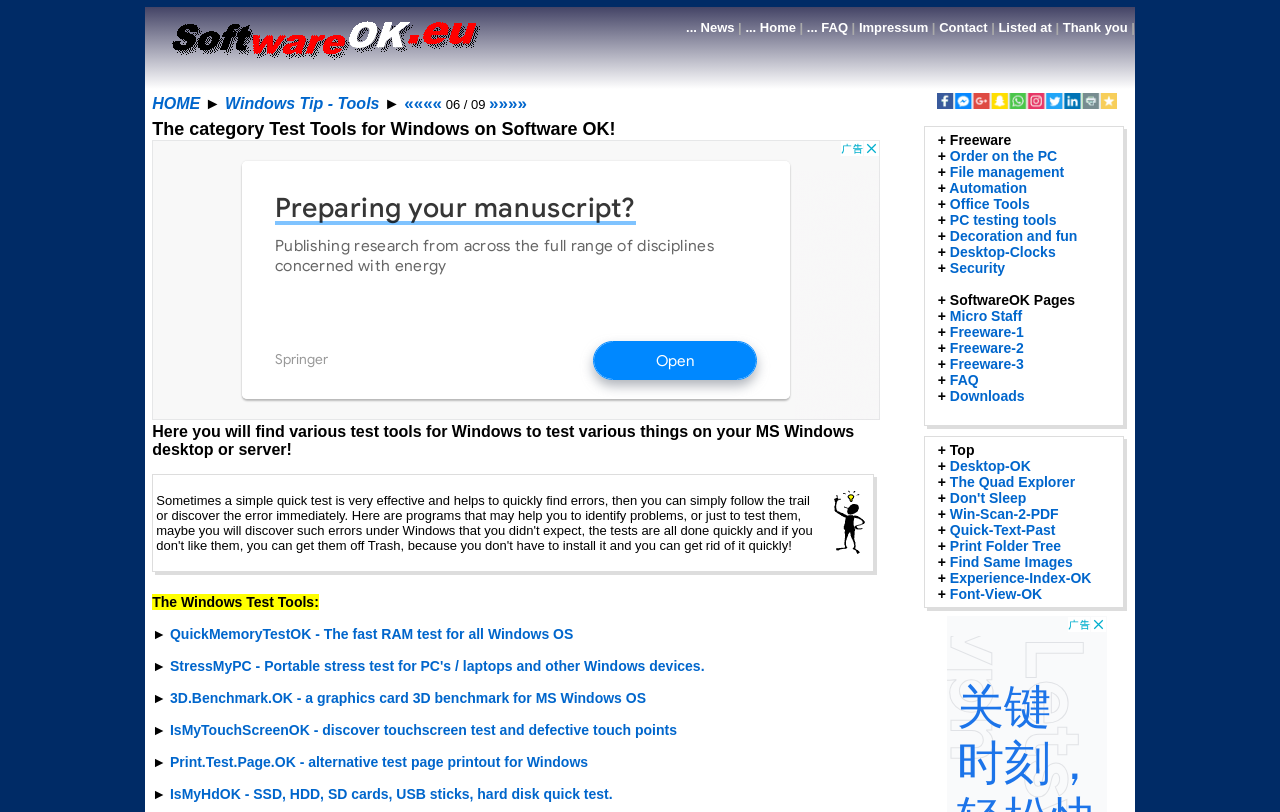Identify the bounding box coordinates for the UI element described as: "Automation". The coordinates should be provided as four floats between 0 and 1: [left, top, right, bottom].

[0.742, 0.221, 0.802, 0.241]